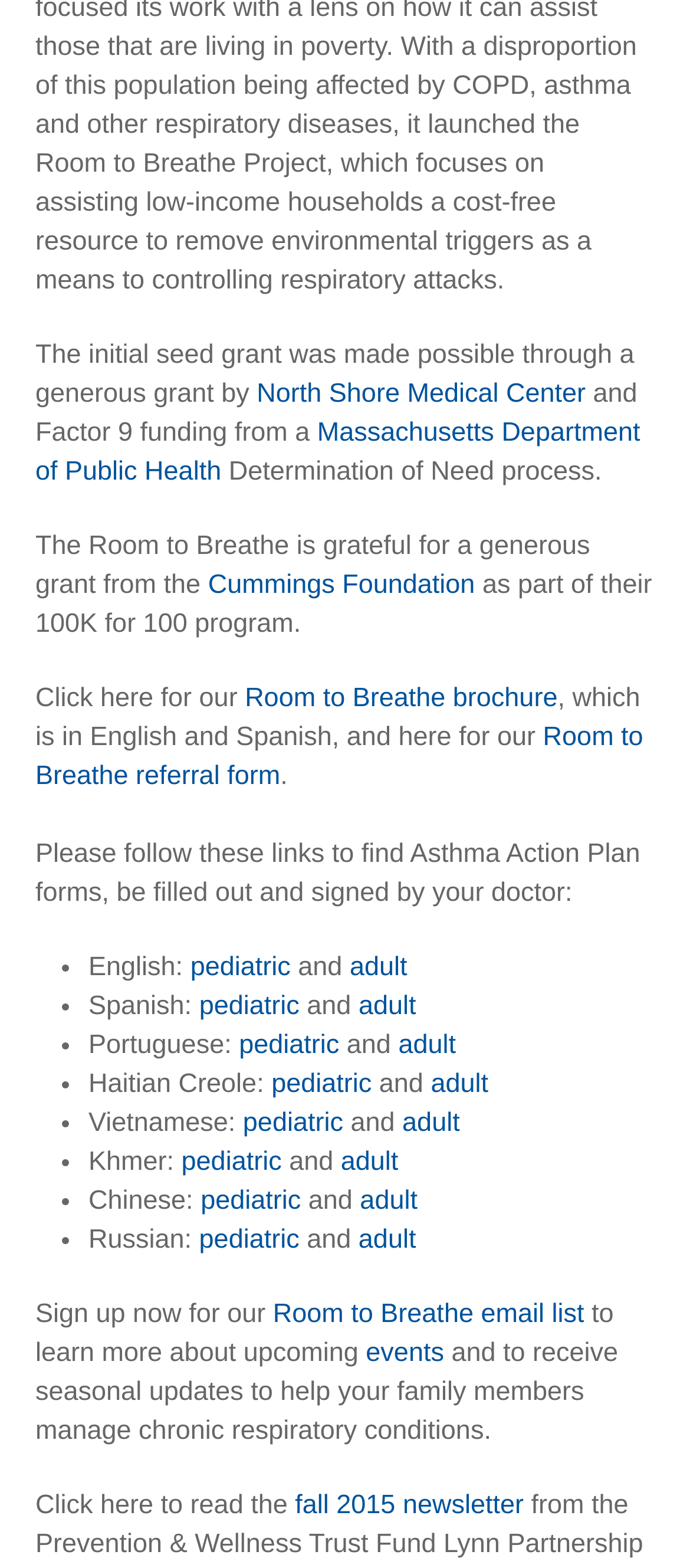Ascertain the bounding box coordinates for the UI element detailed here: "menu". The coordinates should be provided as [left, top, right, bottom] with each value being a float between 0 and 1.

None